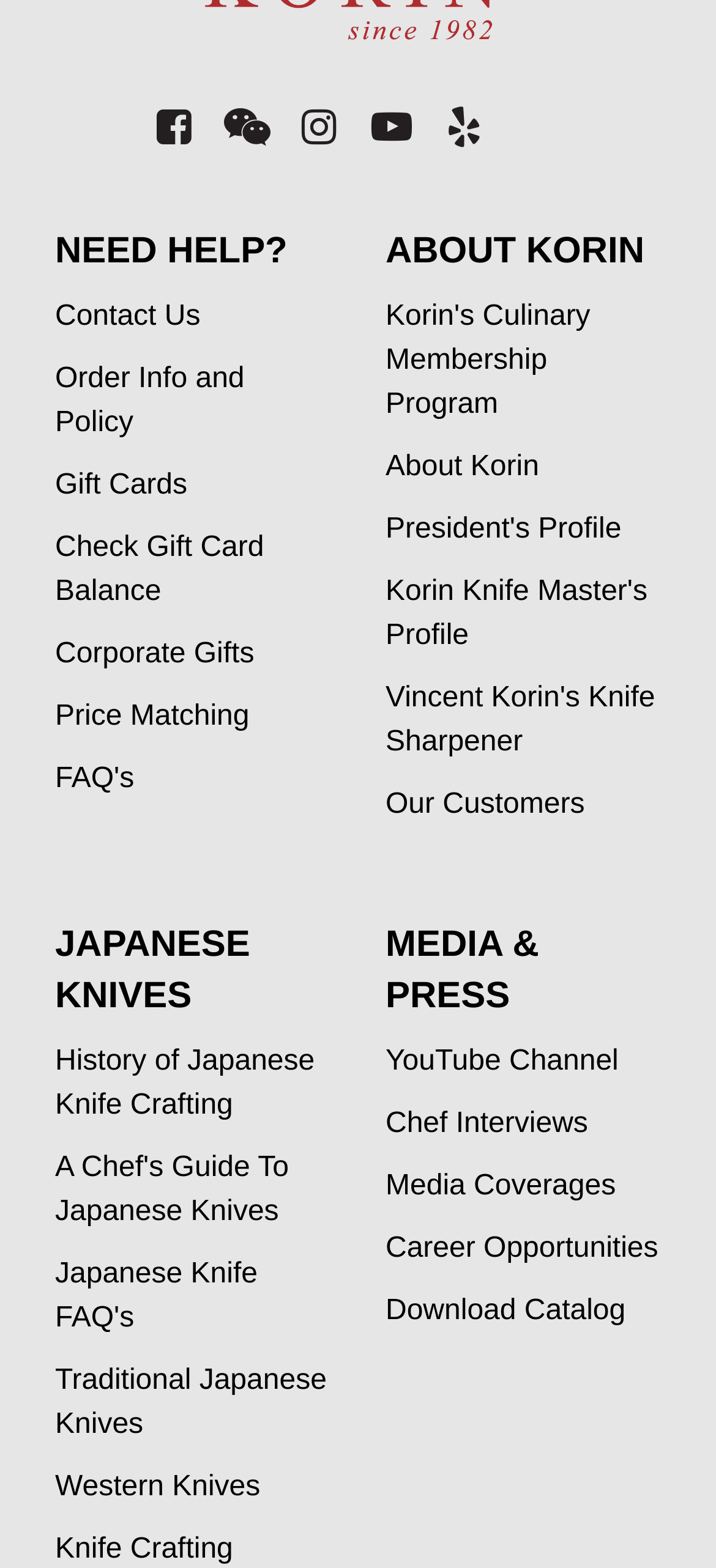What is the purpose of the links under the 'NEED HELP?' heading?
Kindly give a detailed and elaborate answer to the question.

The links under the 'NEED HELP?' heading, such as 'Contact Us', 'Order Info and Policy', and 'FAQ's', are intended to provide assistance or information to users who need help with their orders or have questions.